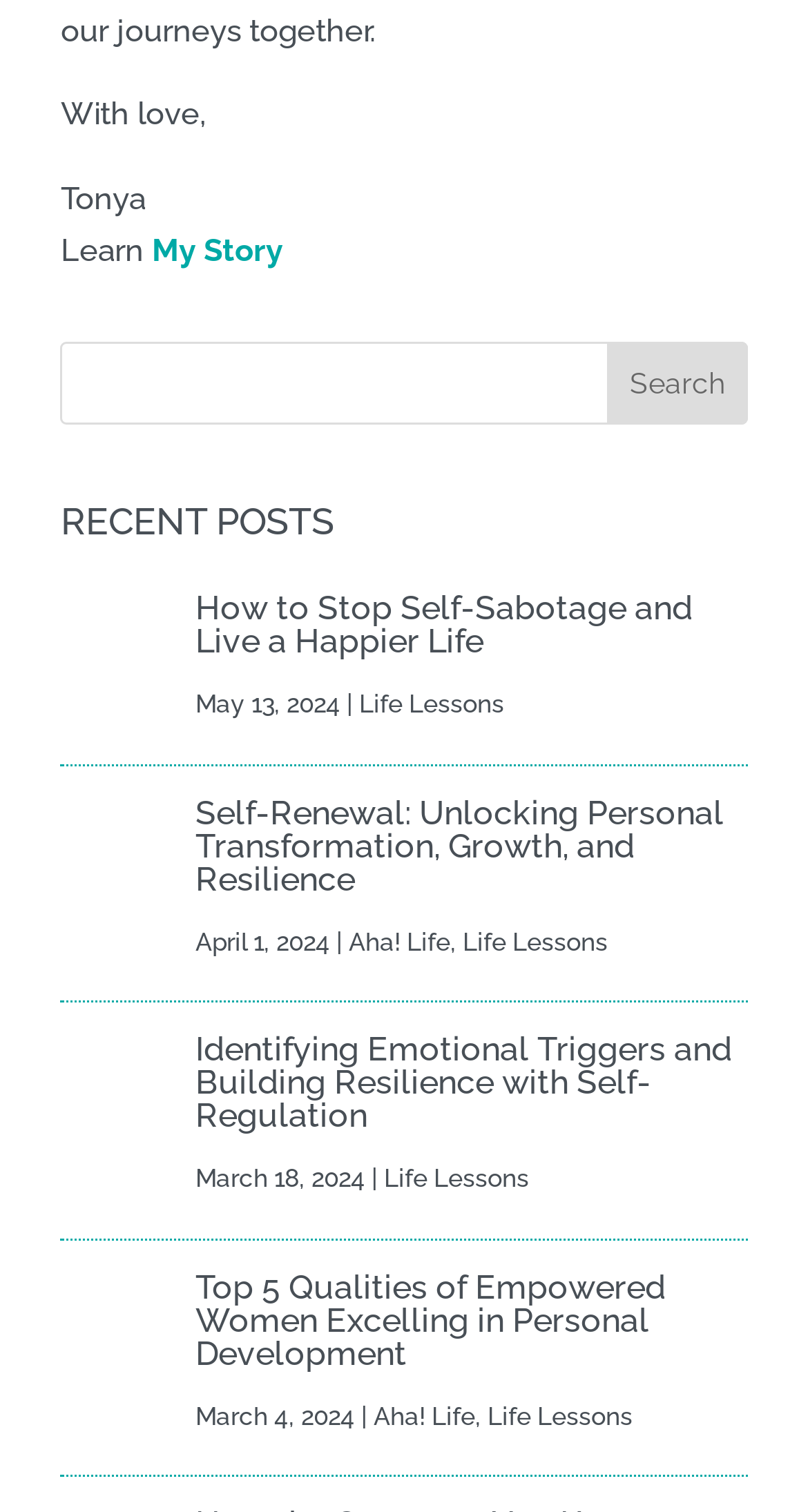Identify the bounding box coordinates for the UI element described as follows: alt="Self-renewal". Use the format (top-left x, top-left y, bottom-right x, bottom-right y) and ensure all values are floating point numbers between 0 and 1.

[0.075, 0.564, 0.203, 0.589]